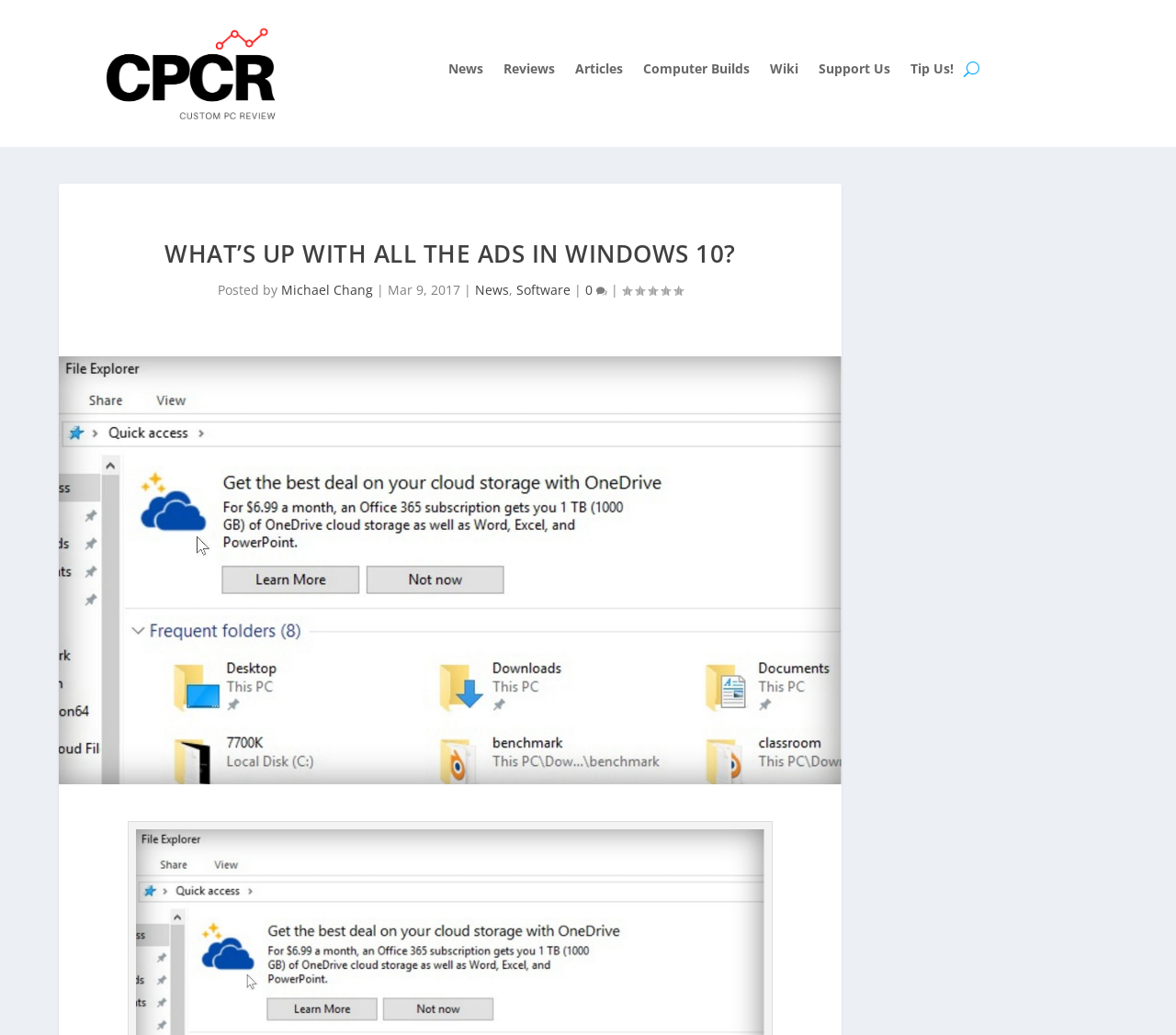Provide the bounding box coordinates in the format (top-left x, top-left y, bottom-right x, bottom-right y). All values are floating point numbers between 0 and 1. Determine the bounding box coordinate of the UI element described as: parent_node: News

[0.819, 0.054, 0.833, 0.08]